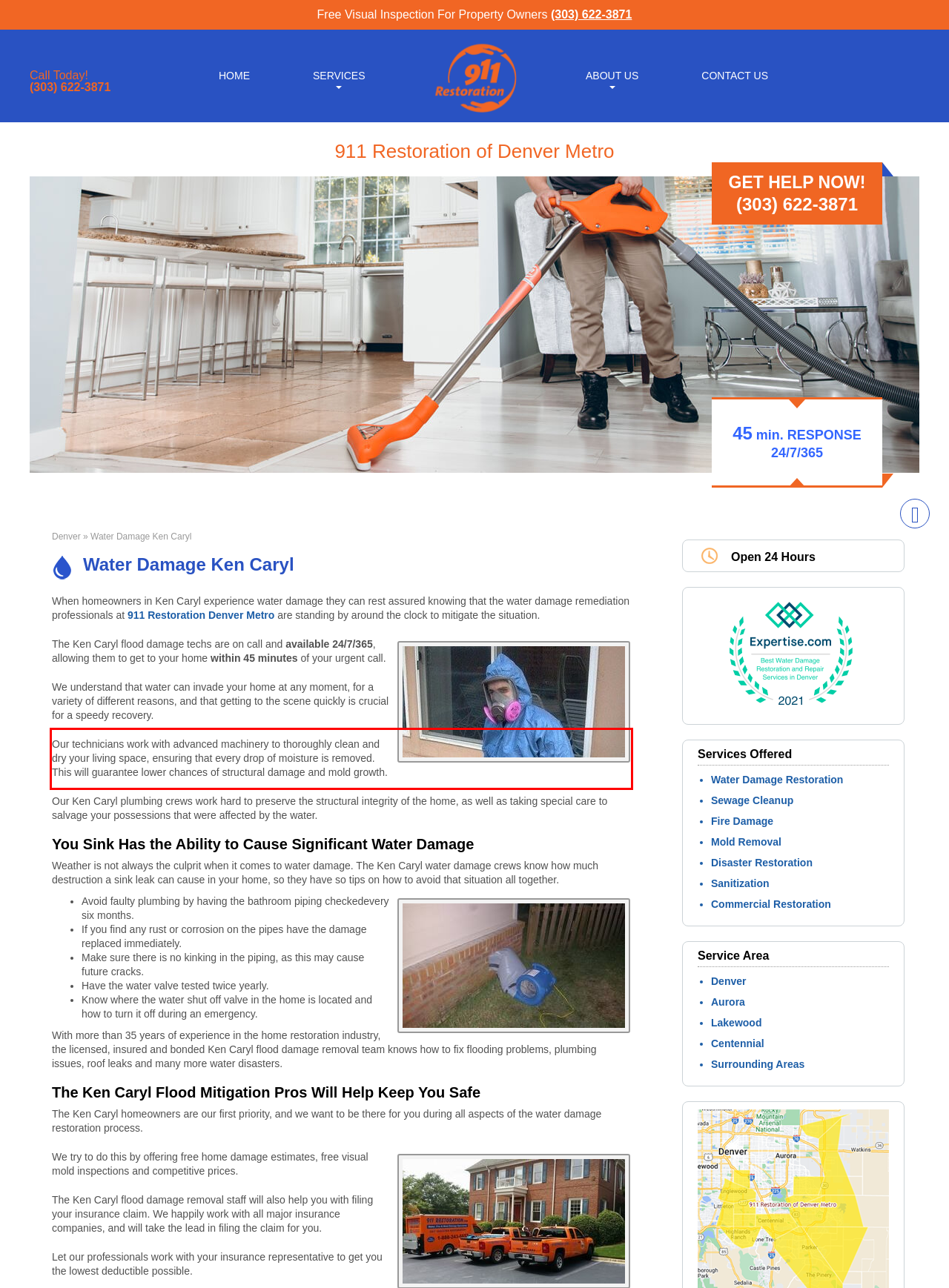Locate the red bounding box in the provided webpage screenshot and use OCR to determine the text content inside it.

Our technicians work with advanced machinery to thoroughly clean and dry your living space, ensuring that every drop of moisture is removed. This will guarantee lower chances of structural damage and mold growth.